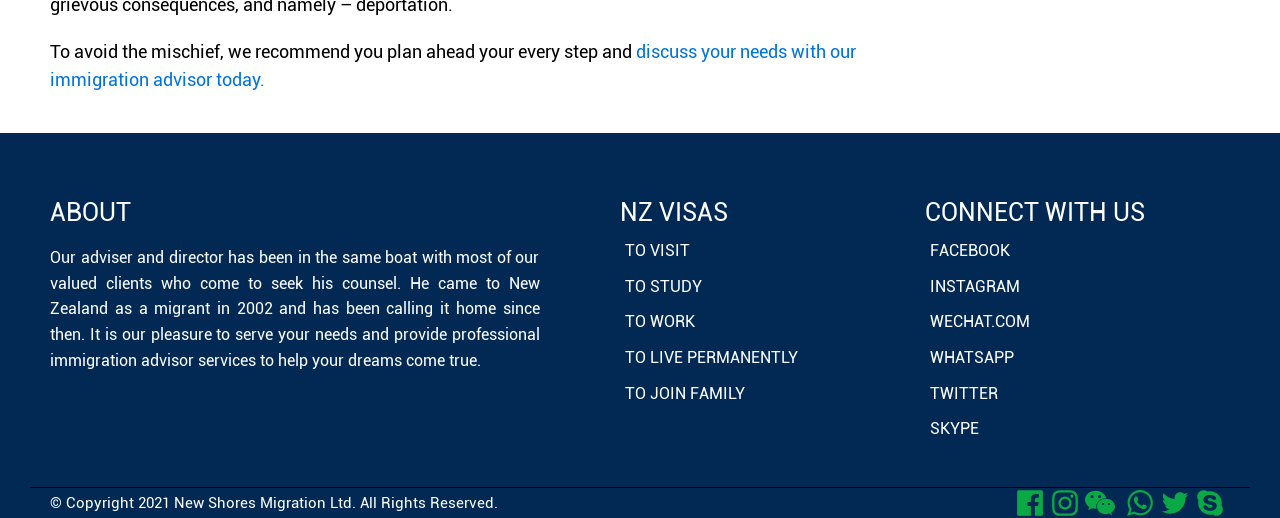Locate the bounding box coordinates of the area that needs to be clicked to fulfill the following instruction: "Log in". The coordinates should be in the format of four float numbers between 0 and 1, namely [left, top, right, bottom].

None